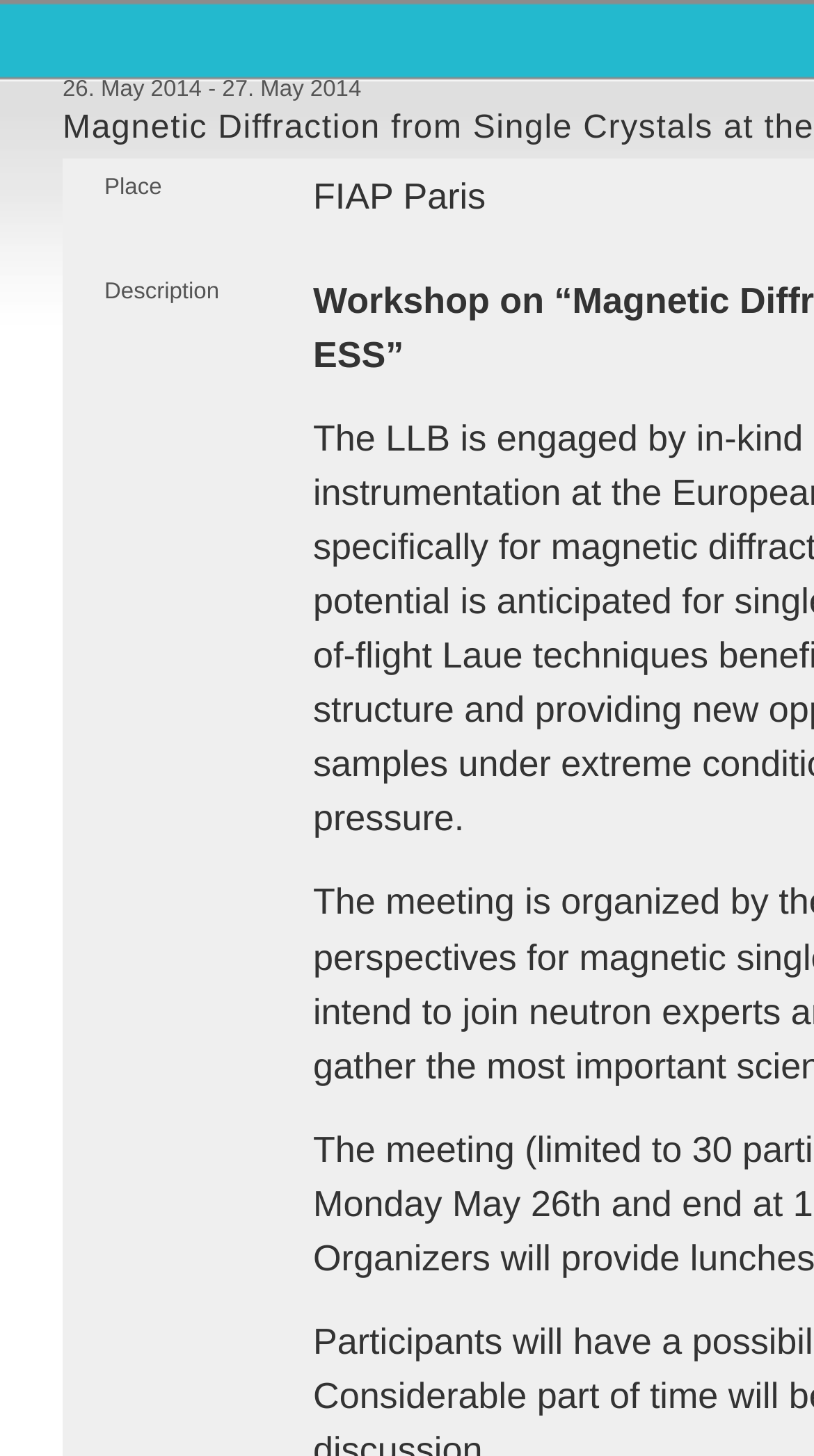Refer to the image and offer a detailed explanation in response to the question: How many facilities are mentioned on the webpage?

I found the number of facilities mentioned on the webpage by looking at the static text elements. I saw three facility names mentioned: 'ESS', 'LLB', and 'FIAP'.